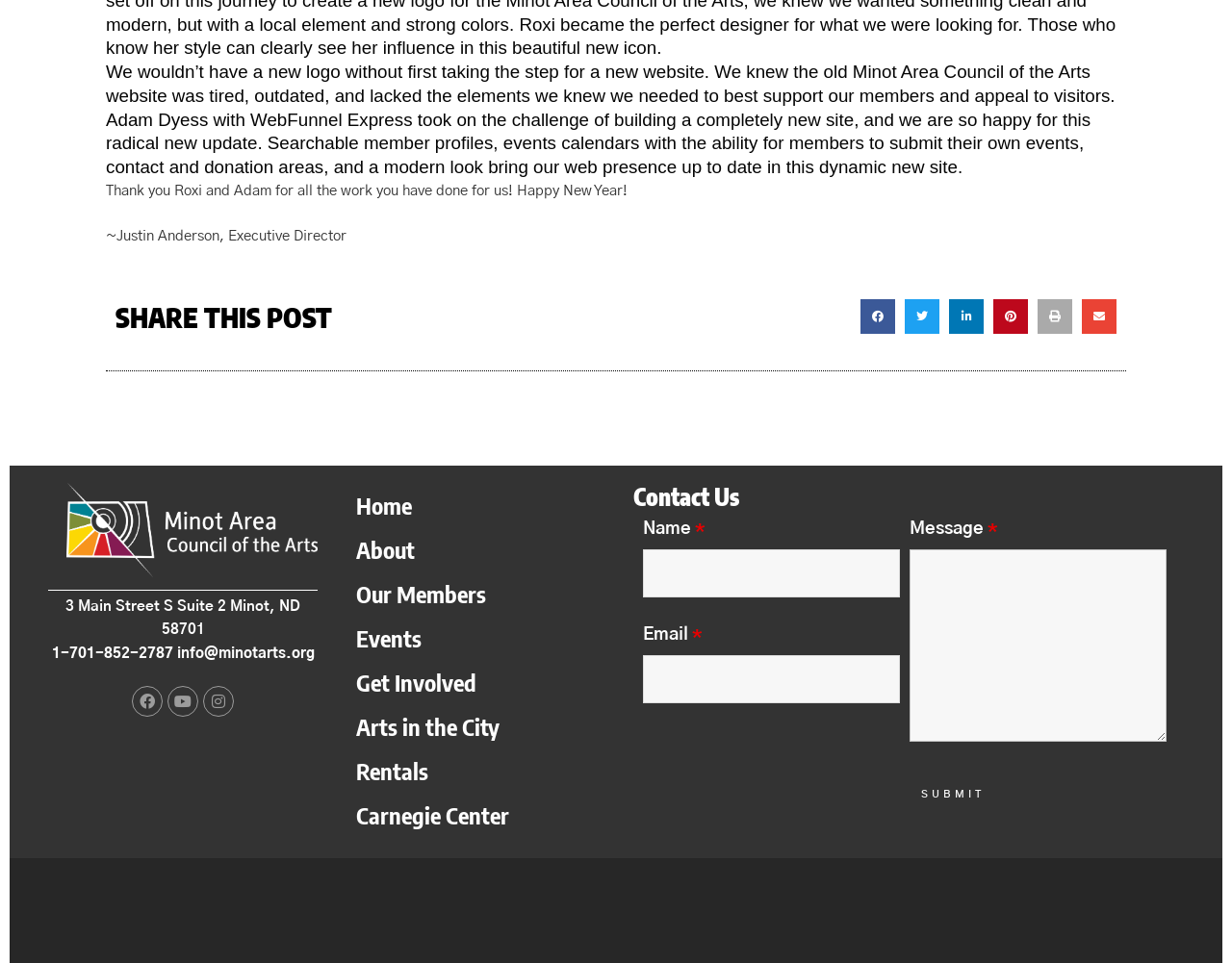Give the bounding box coordinates for this UI element: "Our Members". The coordinates should be four float numbers between 0 and 1, arranged as [left, top, right, bottom].

[0.273, 0.594, 0.483, 0.64]